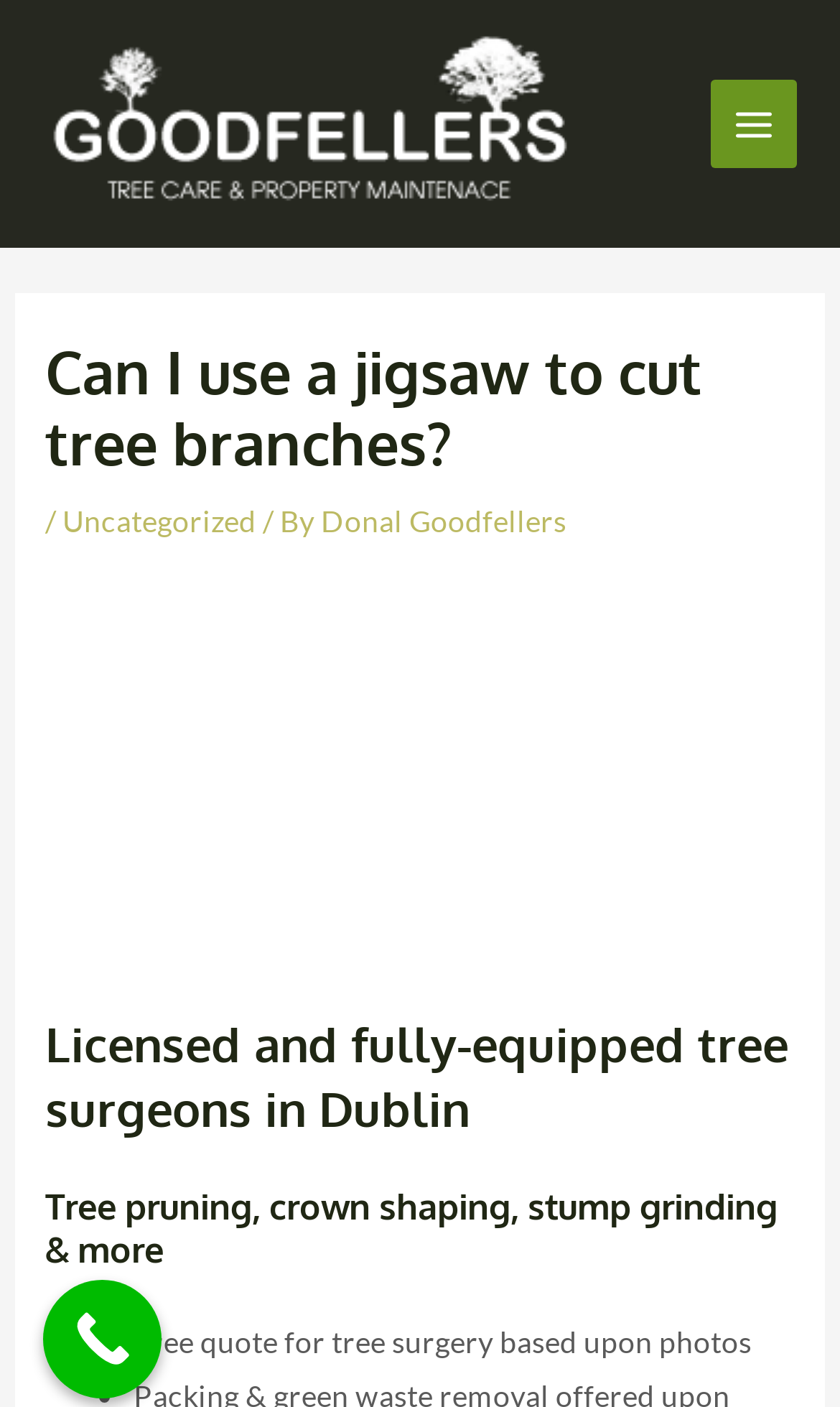Provide the bounding box coordinates for the specified HTML element described in this description: "Donal Goodfellers". The coordinates should be four float numbers ranging from 0 to 1, in the format [left, top, right, bottom].

[0.382, 0.357, 0.674, 0.383]